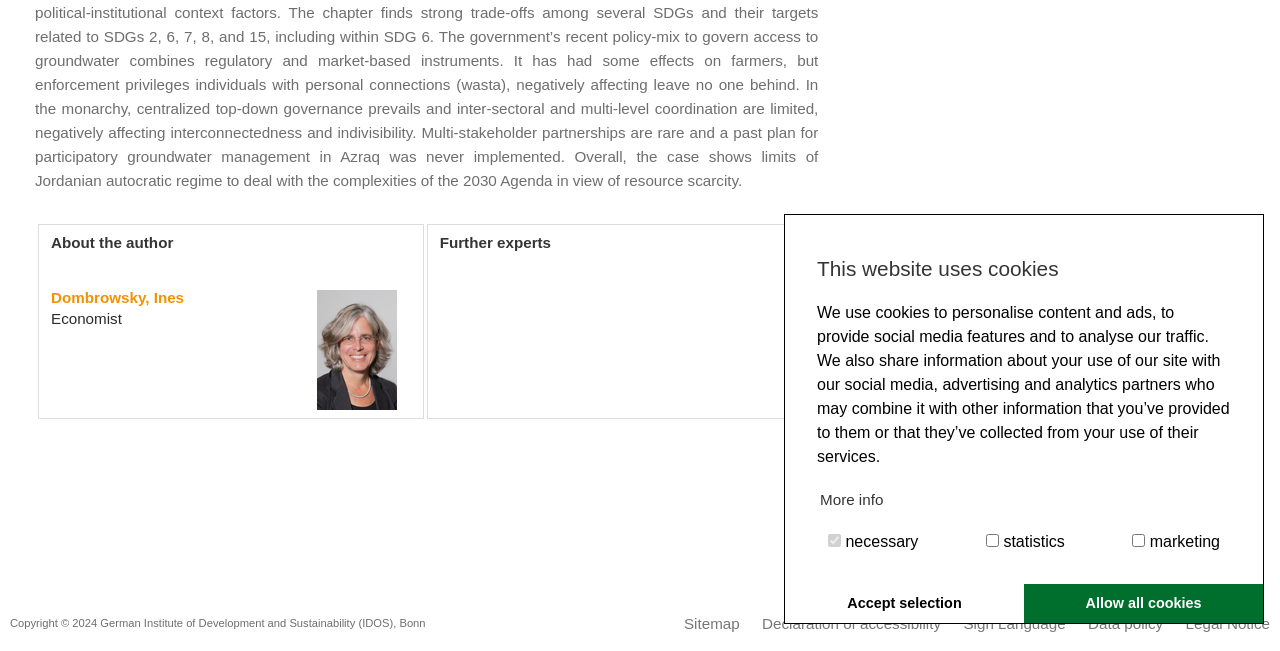Identify the bounding box coordinates for the UI element mentioned here: "Accept selection". Provide the coordinates as four float values between 0 and 1, i.e., [left, top, right, bottom].

[0.613, 0.896, 0.8, 0.957]